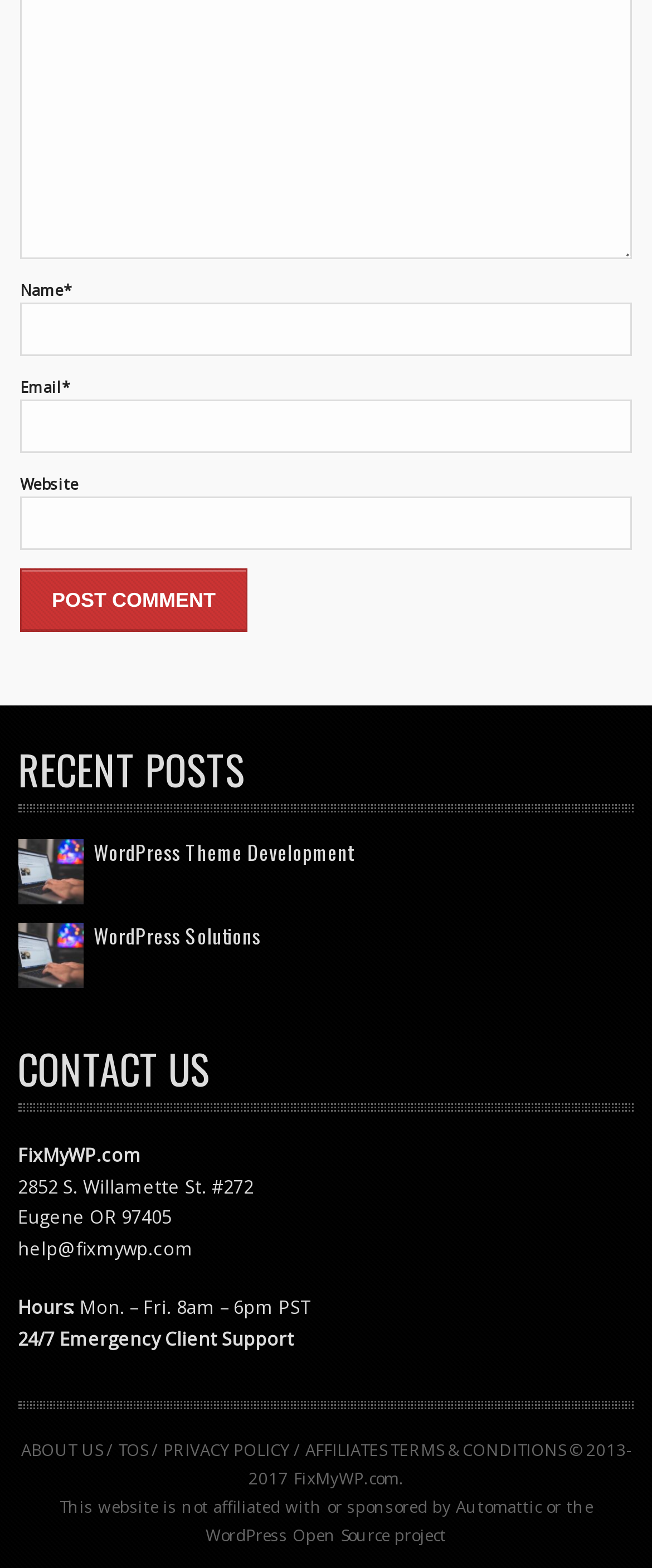Return the bounding box coordinates of the UI element that corresponds to this description: "TOS". The coordinates must be given as four float numbers in the range of 0 and 1, [left, top, right, bottom].

[0.181, 0.918, 0.224, 0.932]